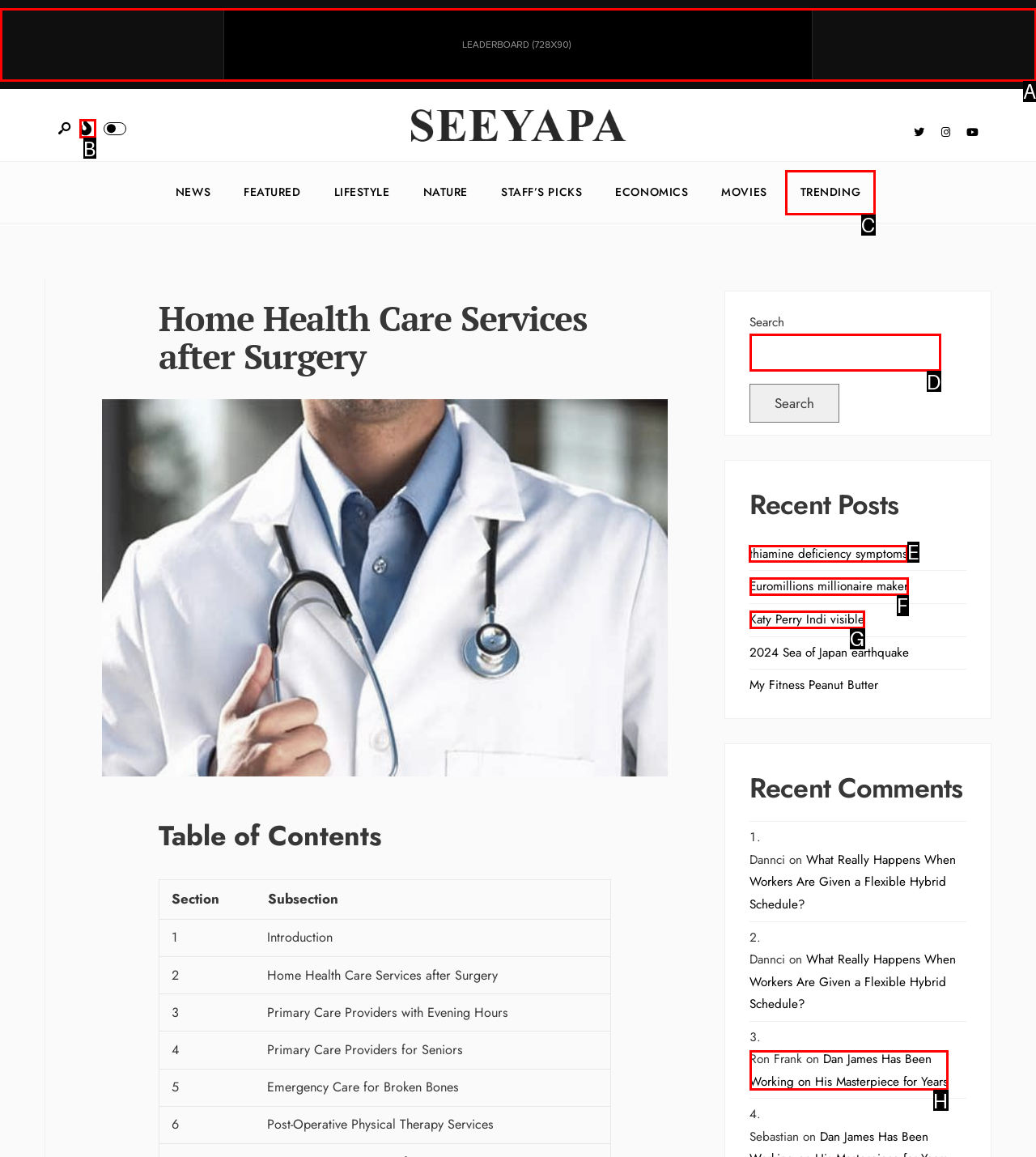Tell me which one HTML element I should click to complete this task: Read recent post about thiamine deficiency symptoms Answer with the option's letter from the given choices directly.

E